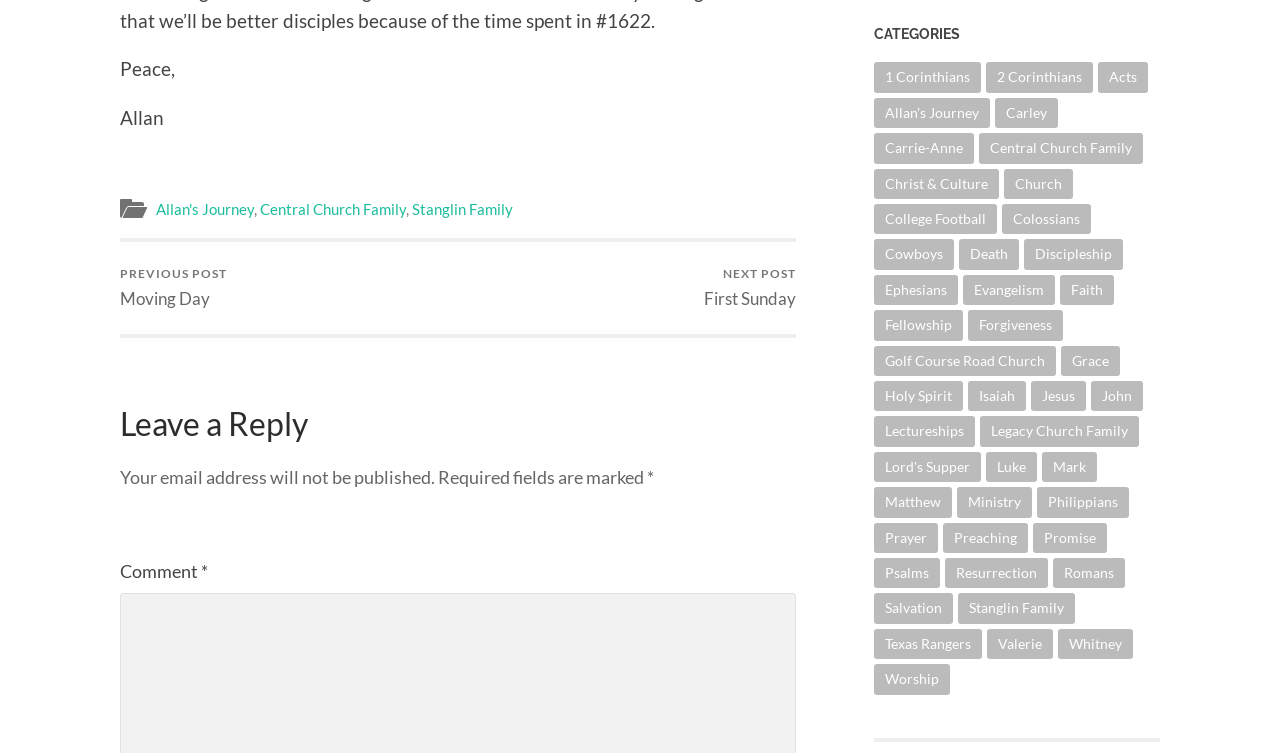Find the bounding box coordinates of the element I should click to carry out the following instruction: "View 'PREVIOUS POST Moving Day'".

[0.094, 0.321, 0.177, 0.444]